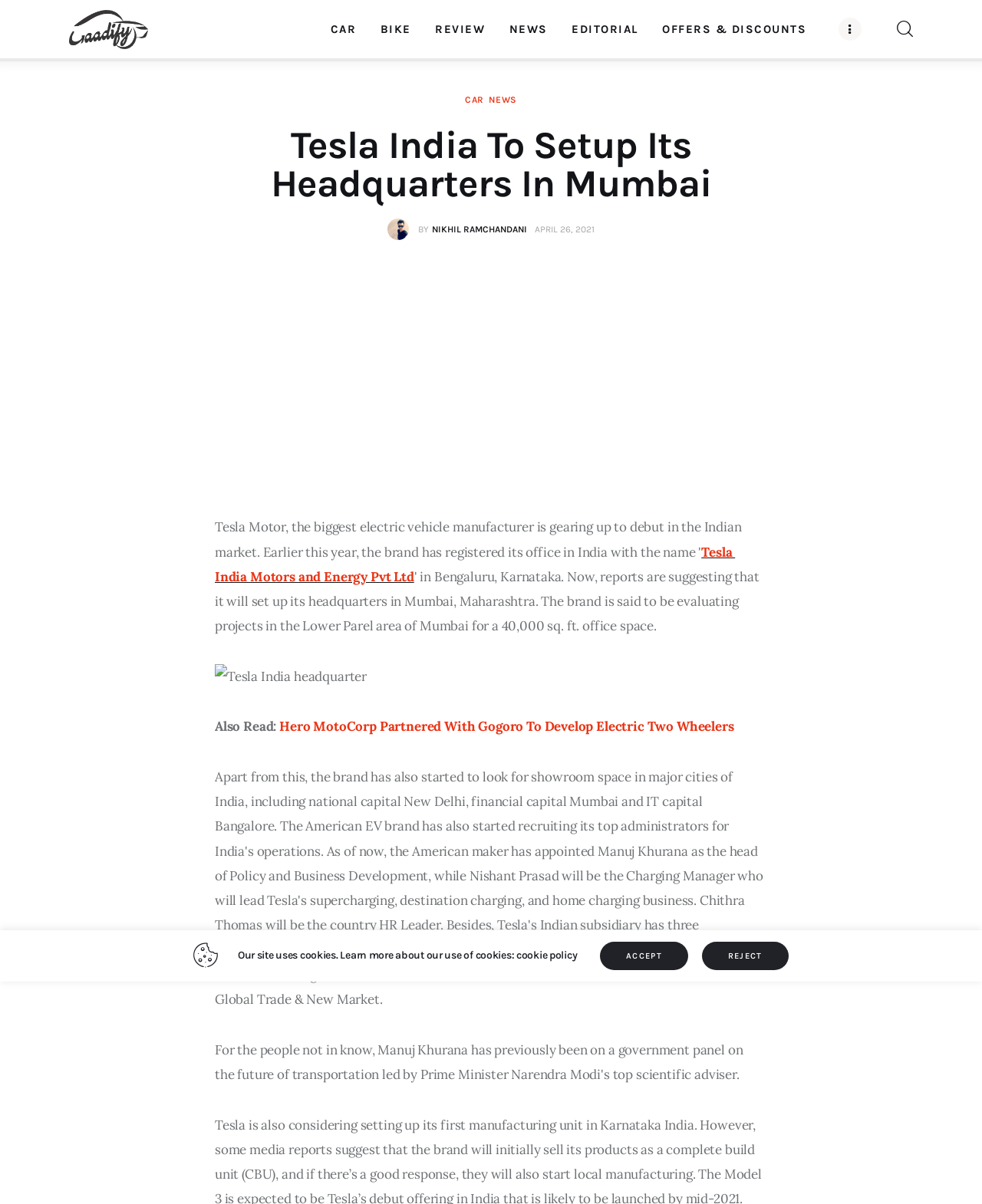Generate a thorough caption detailing the webpage content.

The webpage appears to be a news article about Tesla setting up its headquarters in Mumbai, India. At the top left corner, there is a logo of GaadiFy, which is also a link. Below the logo, there are several links to different categories such as CAR, BIKE, REVIEW, NEWS, EDITORIAL, and OFFERS & DISCOUNTS. 

On the top right corner, there is a search bar with a magnifying glass icon. Next to the search bar, there is a link with a bell icon. 

Below the top navigation bar, there is a large heading that reads "Tesla India To Setup Its Headquarters In Mumbai". Under the heading, there is a byline that reads "BY NIKHIL RAMCHANDANI" and a date "APRIL 26, 2021". 

The main content of the article is located in the middle of the page, which includes an iframe with an advertisement. There is also an image of Tesla India's headquarters and a link to the company's website. The article also mentions "Also Read" with a link to another news article about Hero MotoCorp partnering with Gogoro to develop electric two-wheelers.

At the bottom of the page, there are several links to different sections of the website, including Car, Bike, Review, News, Editorial, Offers & Discounts, and more. There is also a link to the website's privacy policy.

On the bottom right corner, there is a notification about the website's use of cookies, with options to accept or reject the cookie policy.